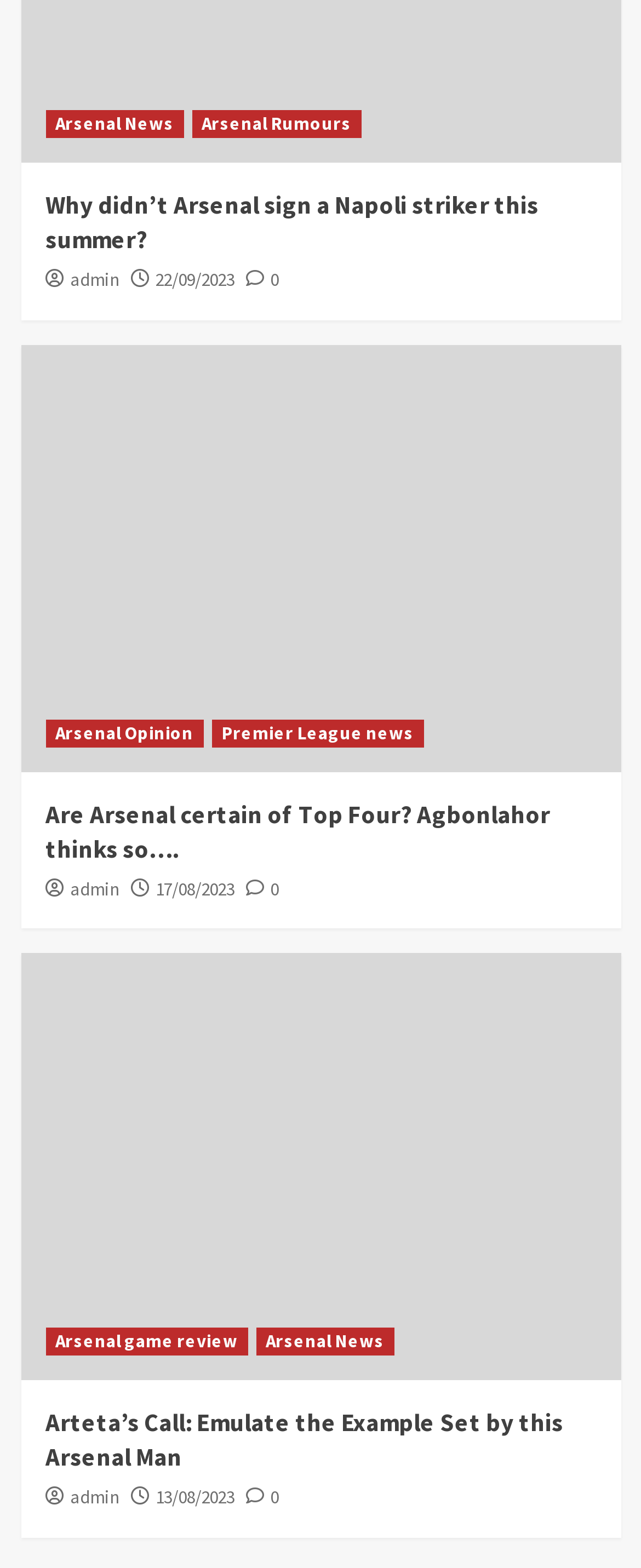Please determine the bounding box coordinates of the element's region to click in order to carry out the following instruction: "Read the article about Arsenal not signing a Napoli striker". The coordinates should be four float numbers between 0 and 1, i.e., [left, top, right, bottom].

[0.071, 0.121, 0.84, 0.163]